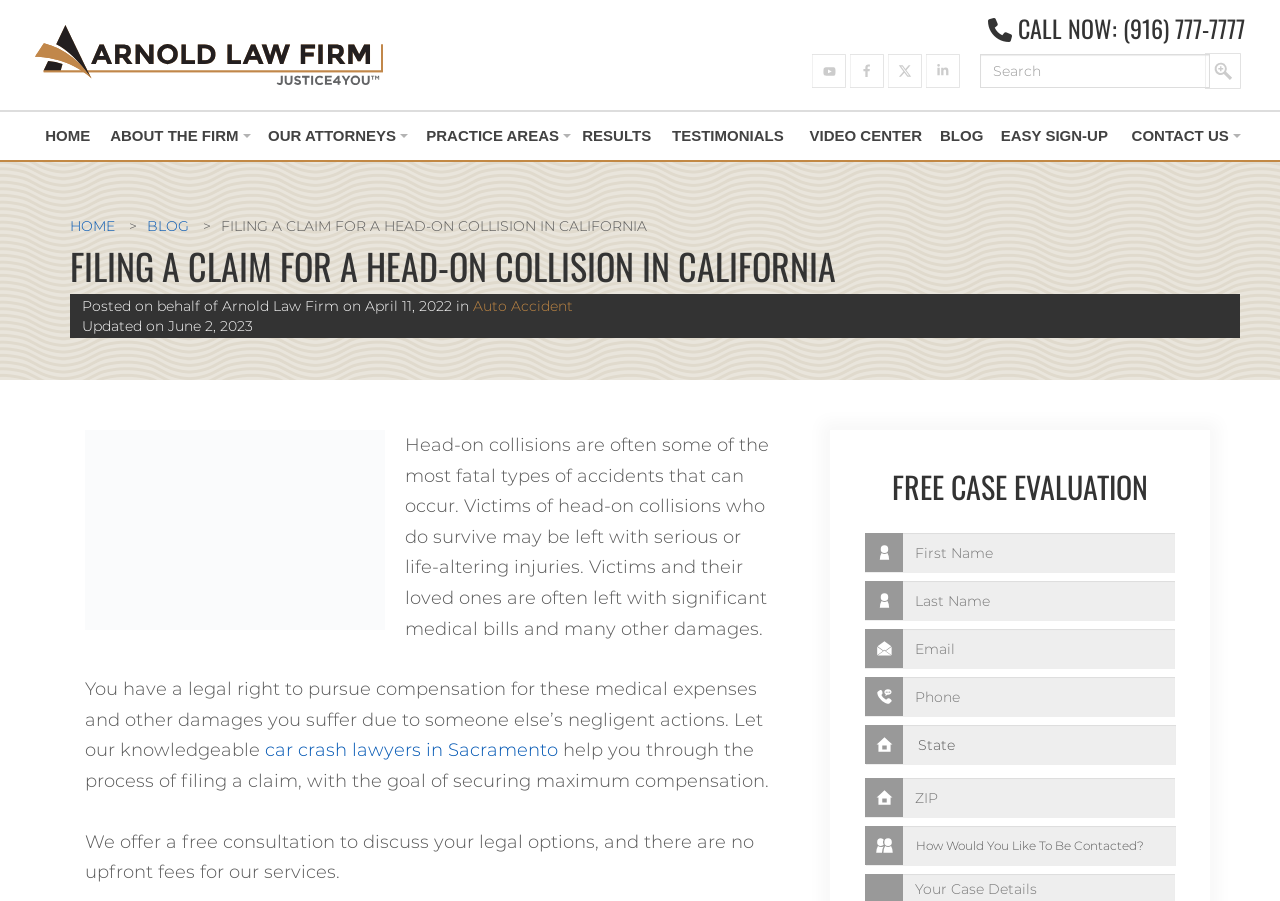Given the description "car crash lawyers in Sacramento", determine the bounding box of the corresponding UI element.

[0.207, 0.821, 0.436, 0.845]